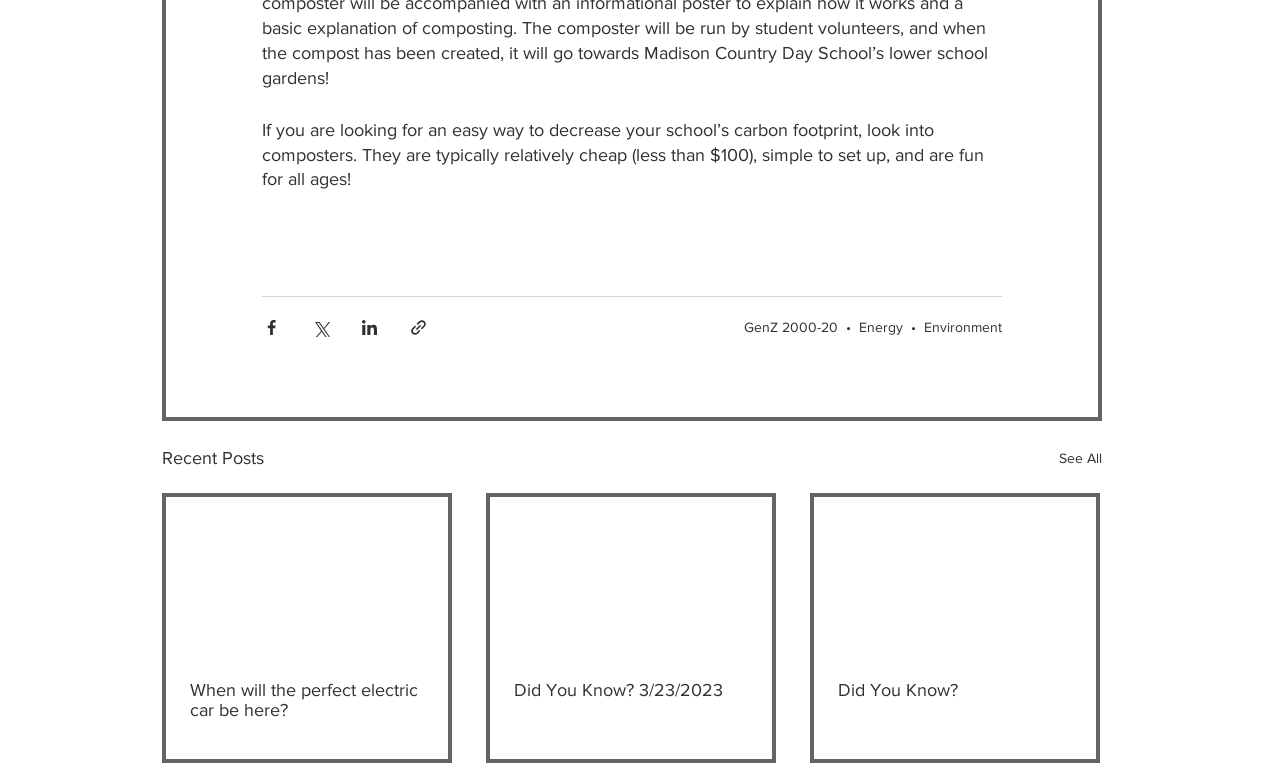Determine the bounding box coordinates of the section I need to click to execute the following instruction: "Share via Facebook". Provide the coordinates as four float numbers between 0 and 1, i.e., [left, top, right, bottom].

[0.205, 0.406, 0.22, 0.431]